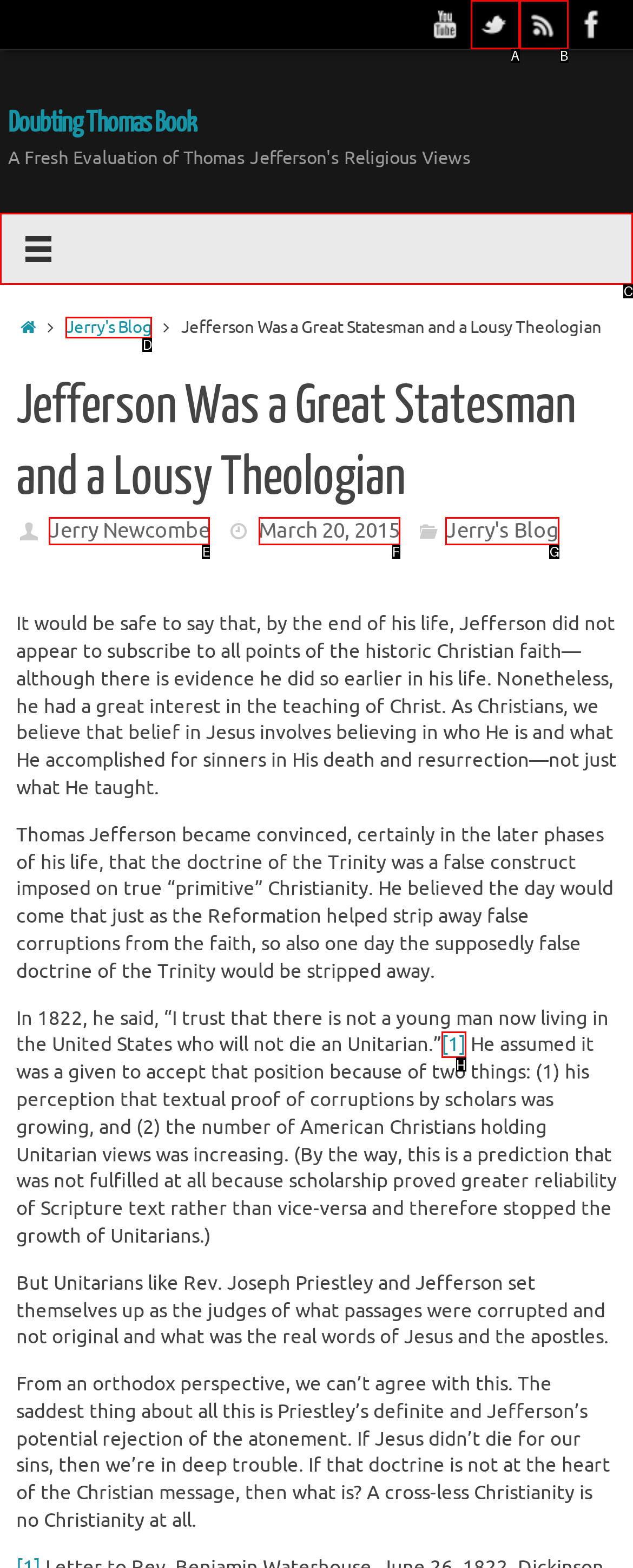Tell me which option best matches this description: Jerry Newcombe
Answer with the letter of the matching option directly from the given choices.

E